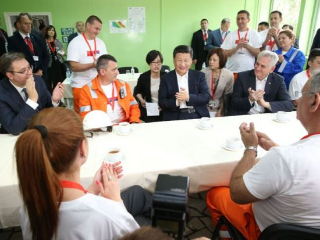Deliver an in-depth description of the image, highlighting major points.

The image captures a moment during a high-profile meeting where prominent figures, including Xi Jinping, are engaging in discussions. The setting appears informal, with attendees seated around a table covered with a beige tablecloth, and cups of tea placed in front of them. Xi, dressed in dark attire, is at the center of the image, smiling and interacting with the people around him. To his left, a man in an orange safety jacket appears to be sharing insights, while a woman in a black dress and glasses is seated next to him, attentively listening. The group includes various participants, some in work uniforms, indicative of a collaborative environment possibly related to a project or initiative. The background features a bright green wall and several individuals standing, suggesting a blend of camaraderie and serious discussions among leaders and industry professionals.